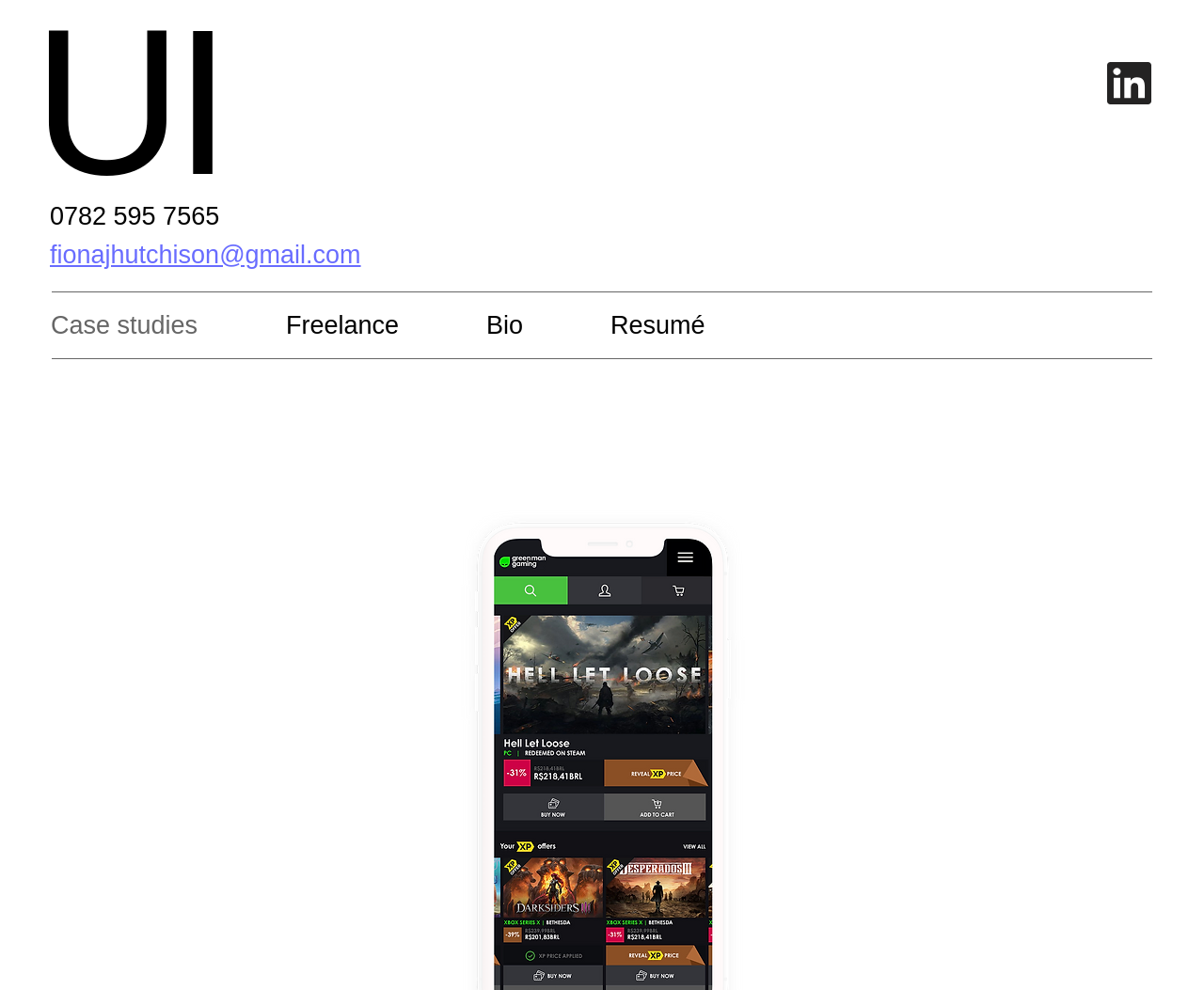What is the email address on the webpage?
Respond to the question with a well-detailed and thorough answer.

I found the email address by looking at the link element with the OCR text 'fionajhutchison@gmail.com' located near the top of the webpage.